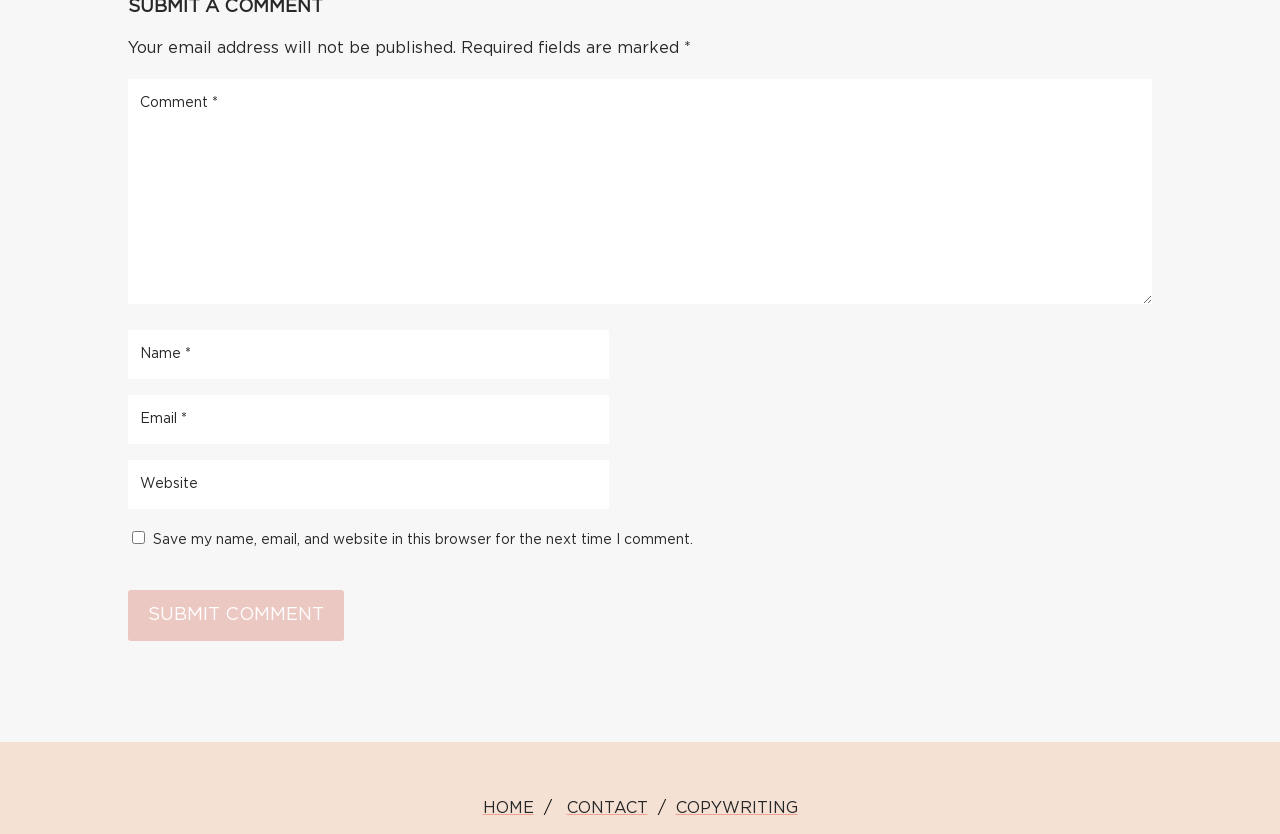How many textboxes are required?
Based on the image, give a one-word or short phrase answer.

3